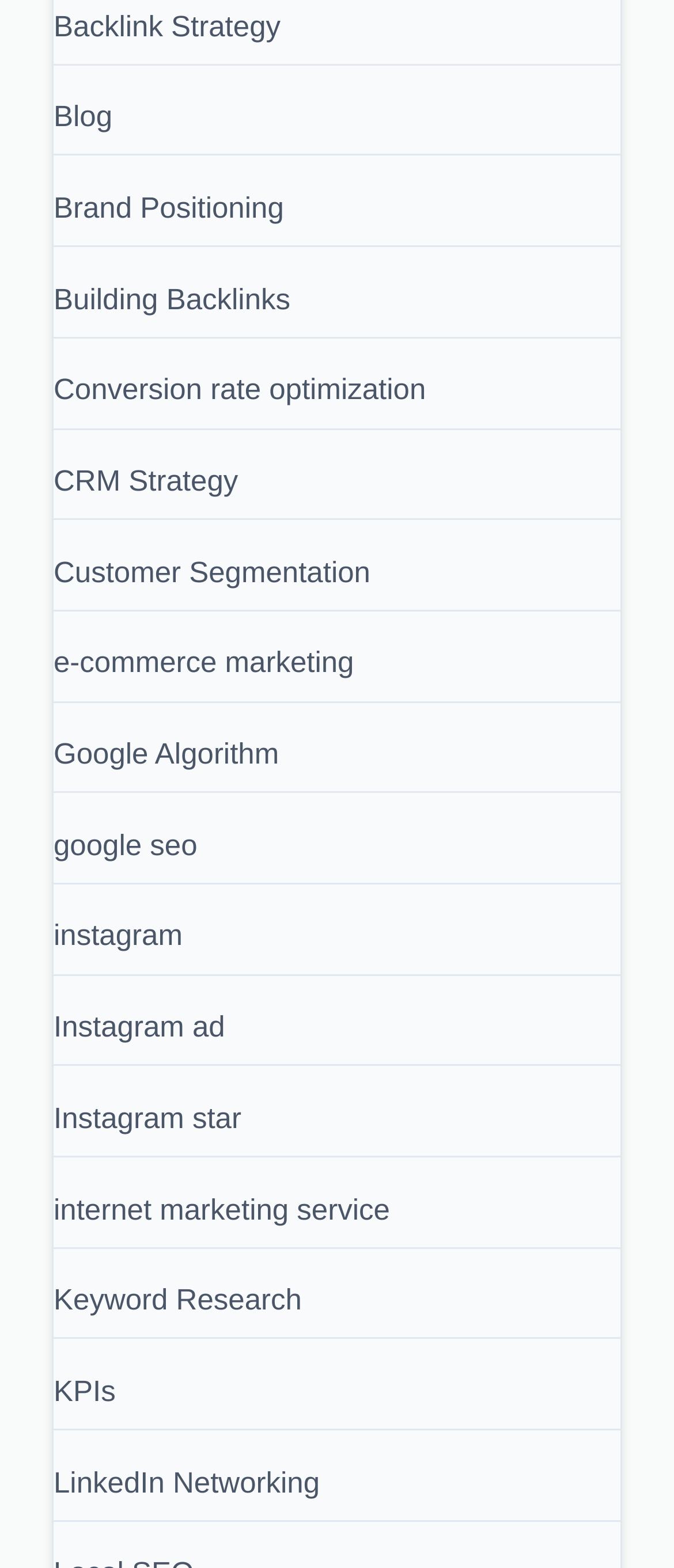Show the bounding box coordinates of the region that should be clicked to follow the instruction: "Visit the Blog."

[0.079, 0.064, 0.167, 0.085]